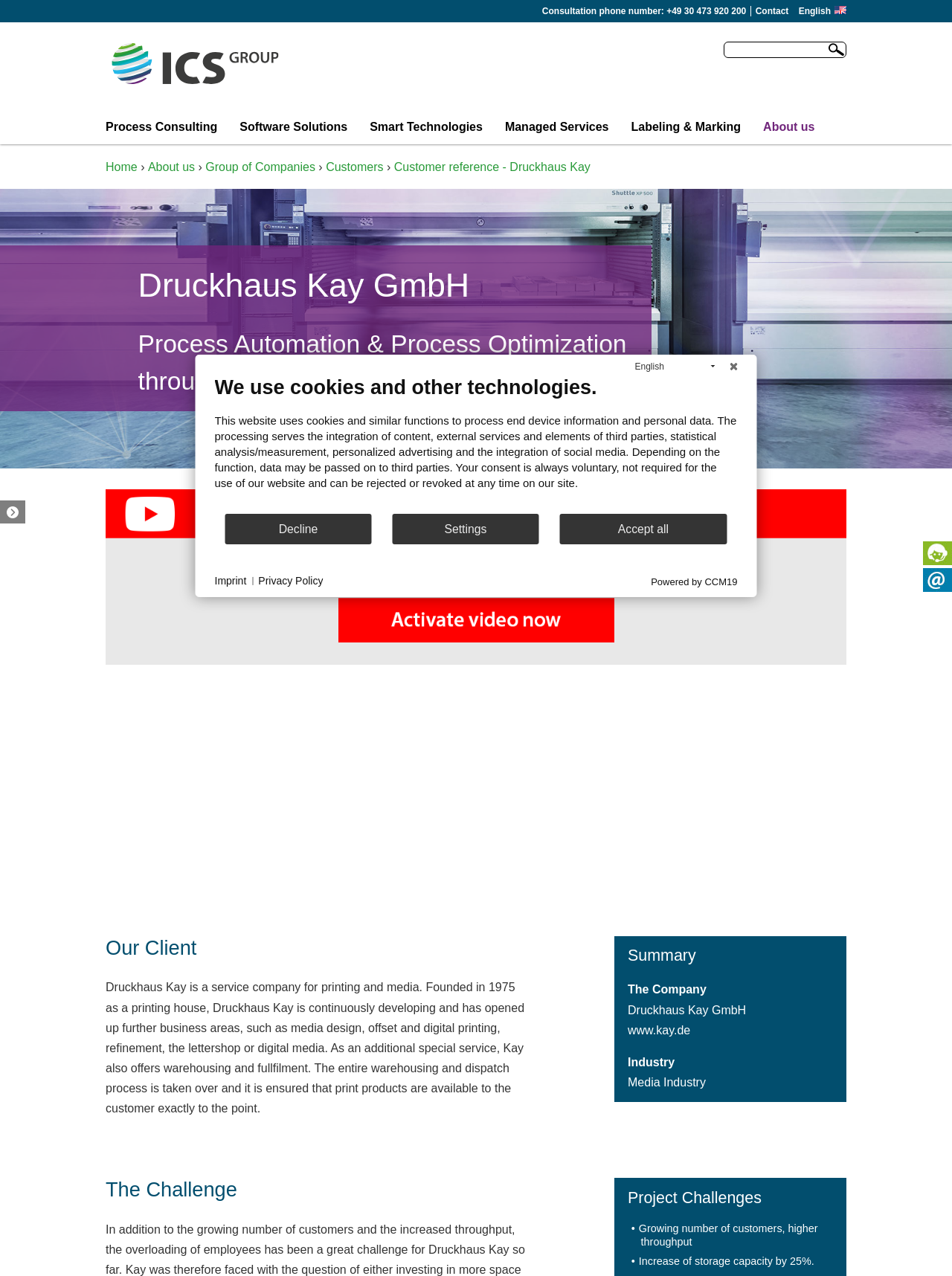Kindly provide the bounding box coordinates of the section you need to click on to fulfill the given instruction: "Click the 'Process Consulting' link".

[0.111, 0.085, 0.252, 0.113]